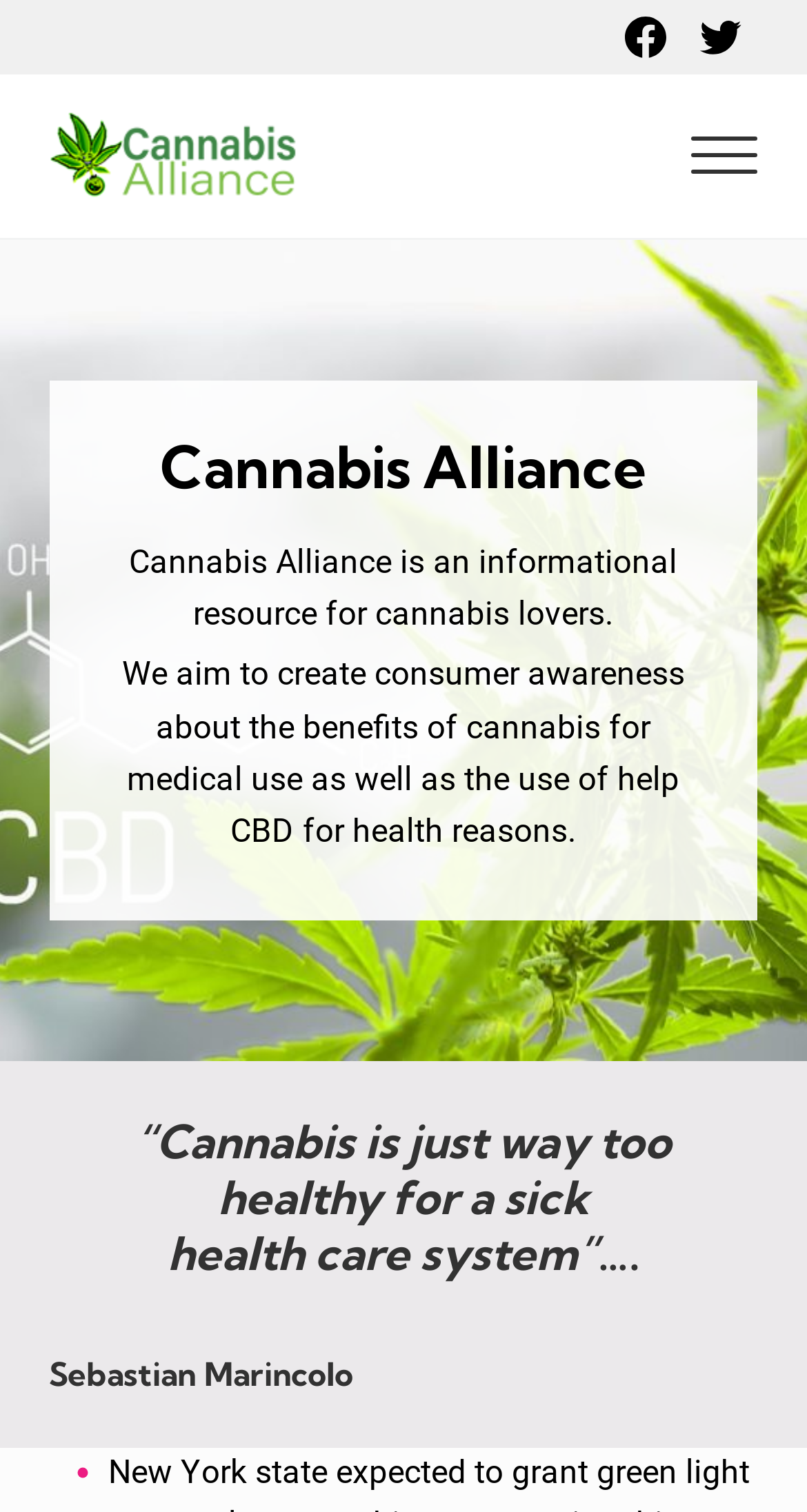What social media platforms are linked?
Answer briefly with a single word or phrase based on the image.

Facebook and Twitter